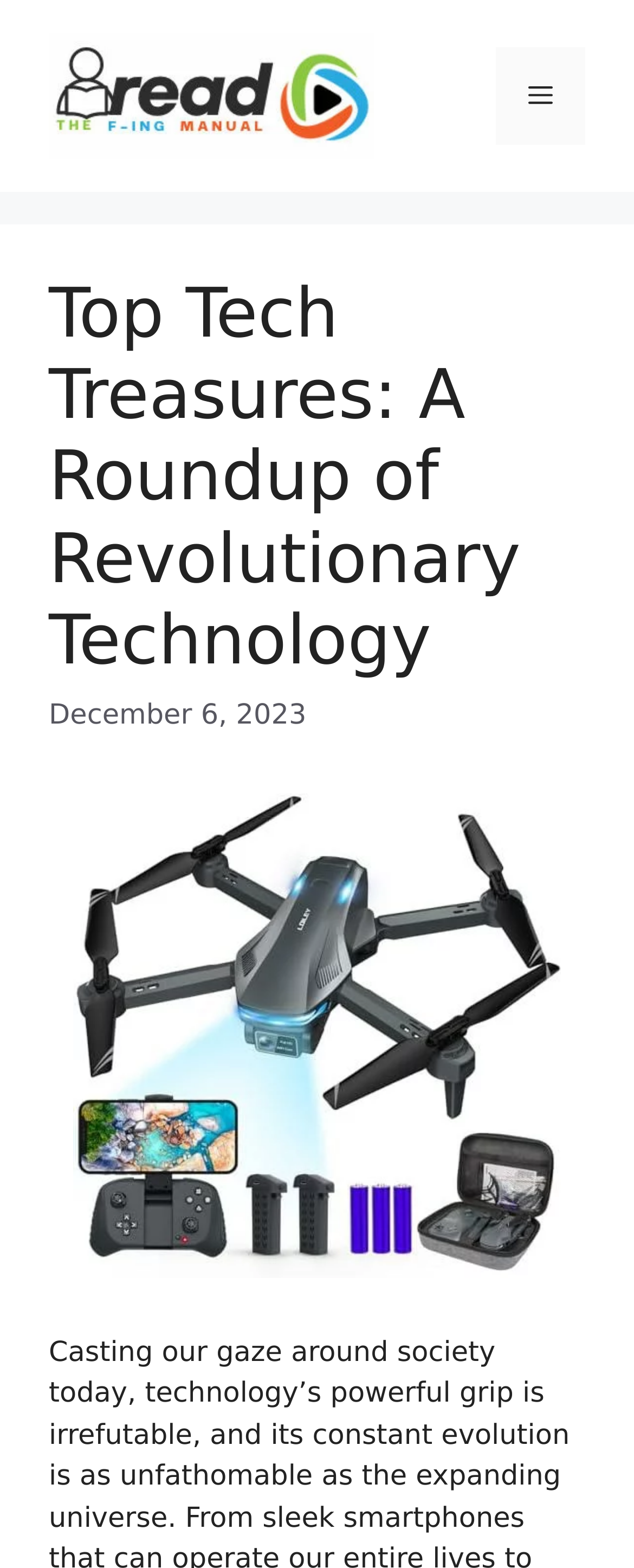Please locate and retrieve the main header text of the webpage.

Top Tech Treasures: A Roundup of Revolutionary Technology